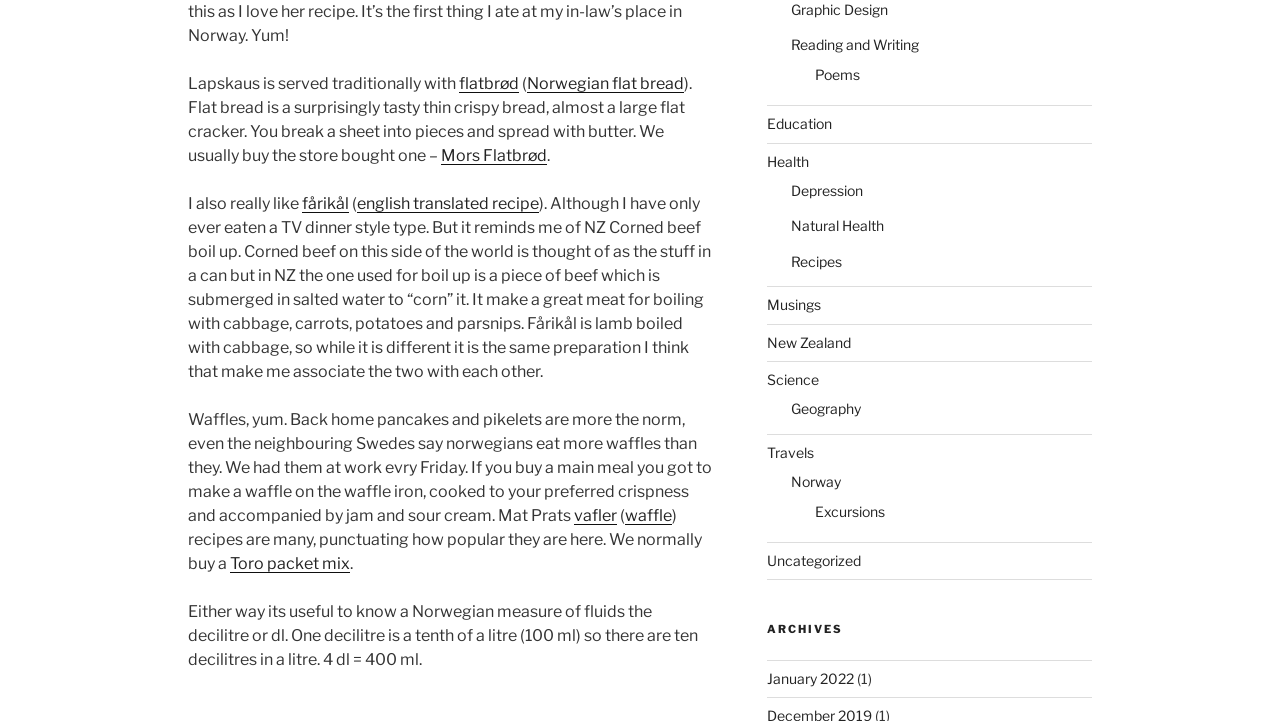Please identify the bounding box coordinates of the element I should click to complete this instruction: 'Click on the link to learn about Norwegian flat bread'. The coordinates should be given as four float numbers between 0 and 1, like this: [left, top, right, bottom].

[0.359, 0.103, 0.405, 0.129]